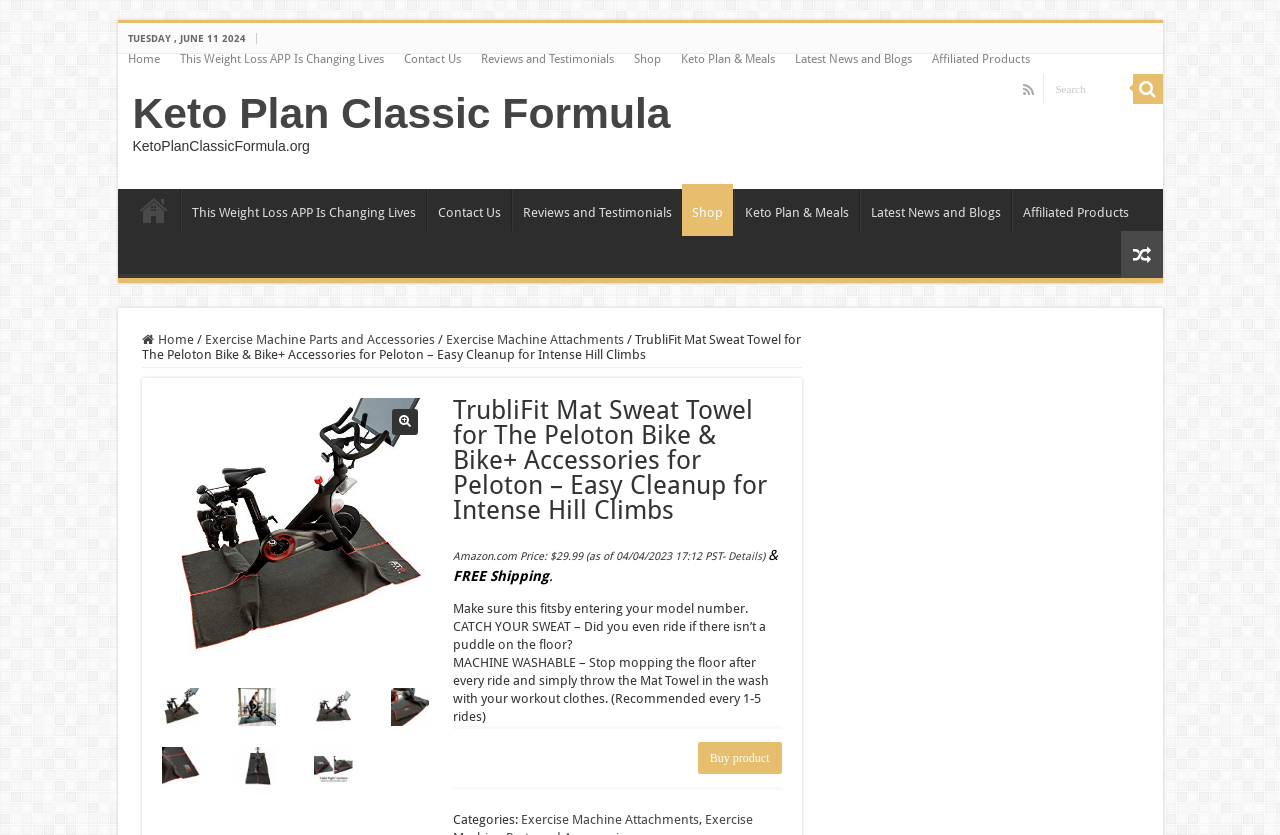Examine the image carefully and respond to the question with a detailed answer: 
What is the category of the TrubliFit Mat Sweat Towel?

The category of the TrubliFit Mat Sweat Towel is 'Exercise Machine Attachments' as mentioned in the 'Categories:' section at the bottom of the webpage.